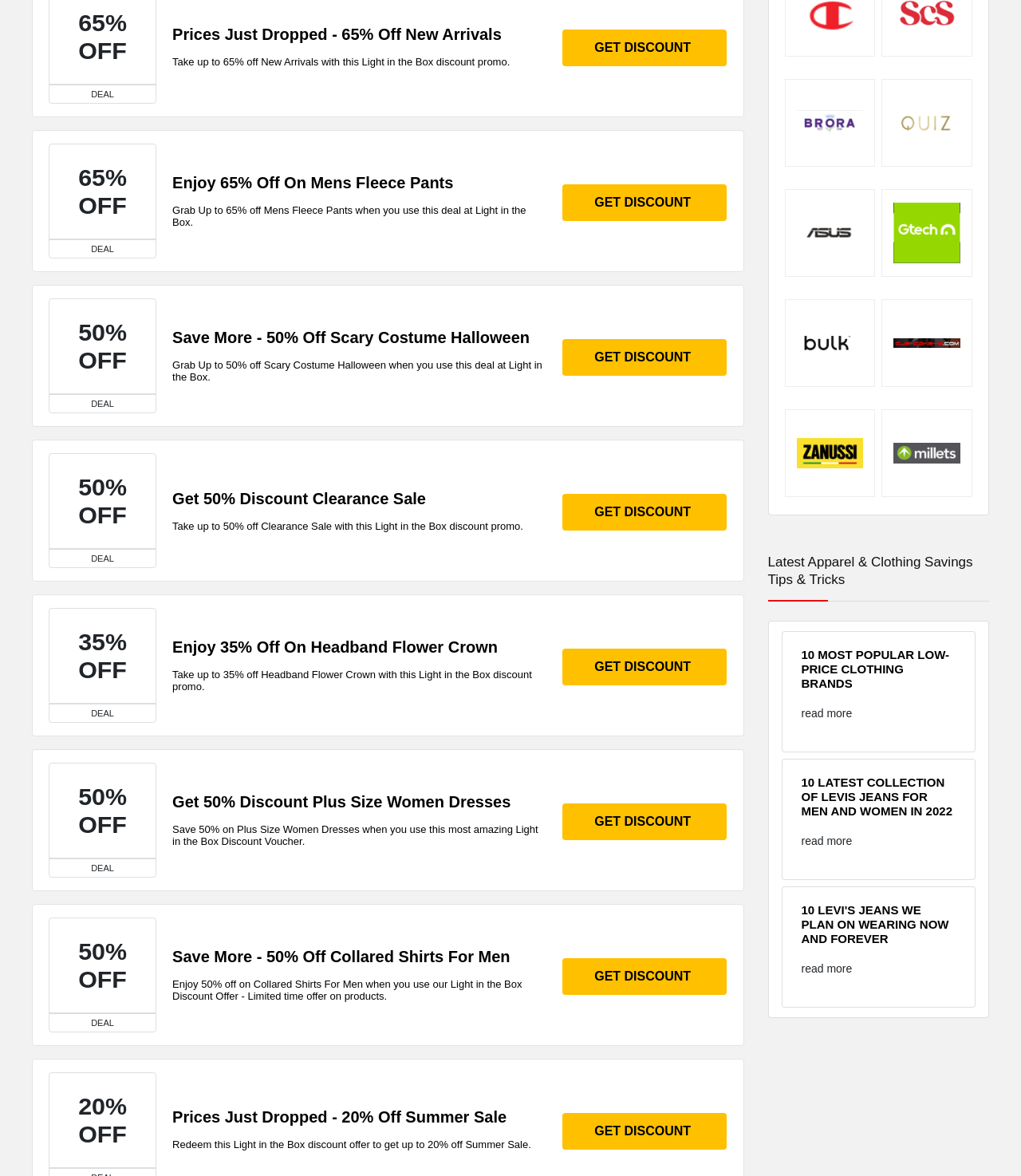Can you find the bounding box coordinates for the element that needs to be clicked to execute this instruction: "Enter your name"? The coordinates should be given as four float numbers between 0 and 1, i.e., [left, top, right, bottom].

None